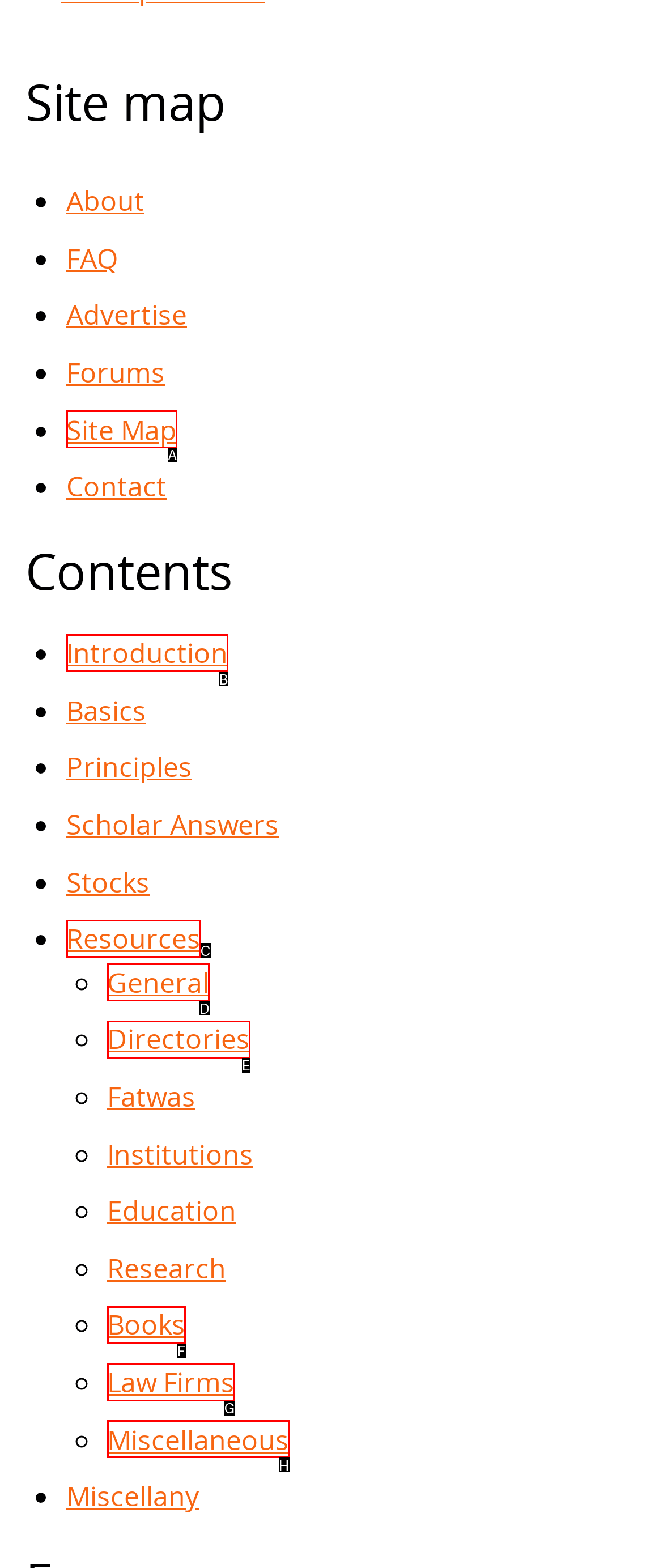Identify the UI element that corresponds to this description: About Us
Respond with the letter of the correct option.

None